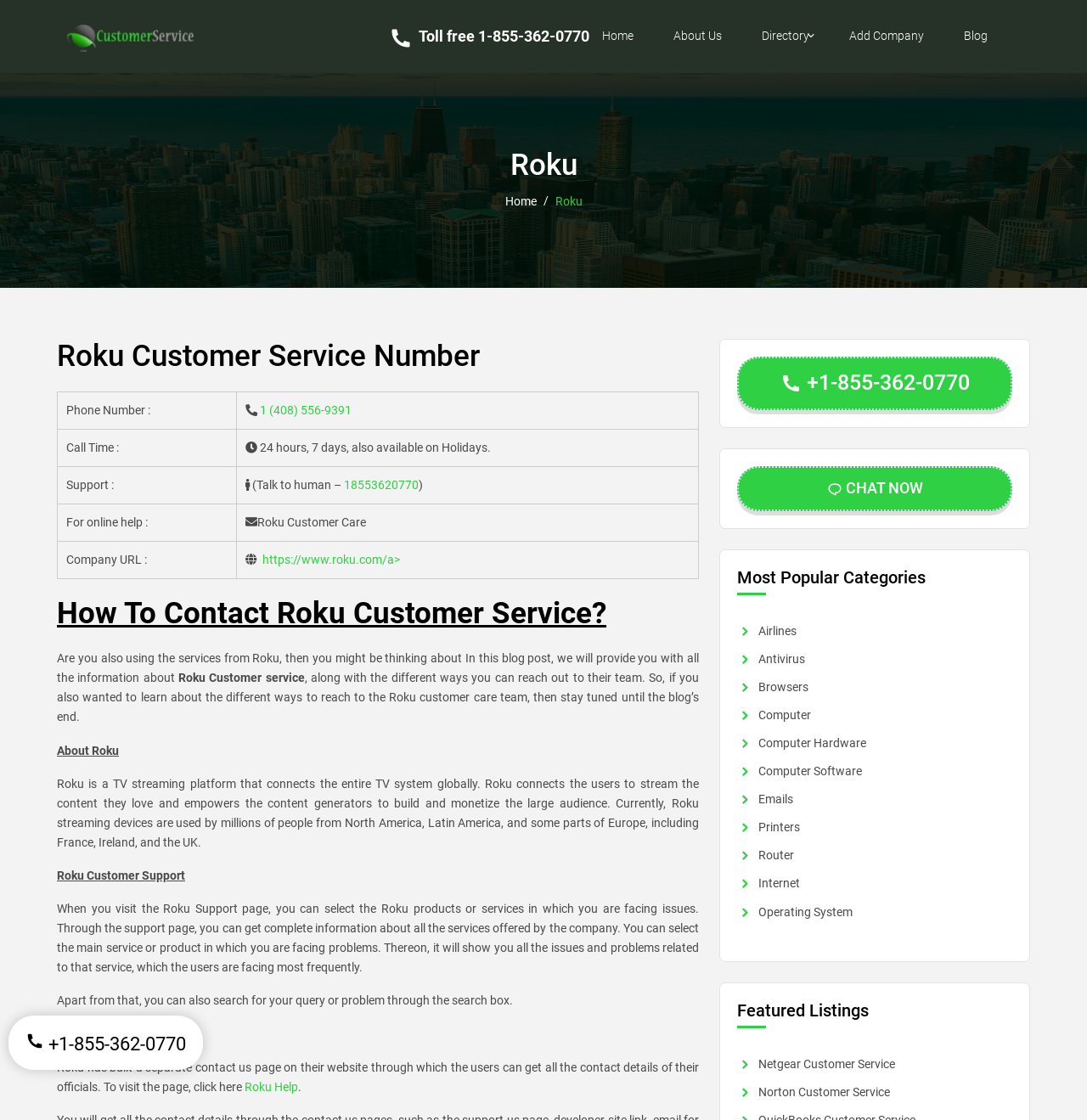Find the bounding box of the UI element described as: "Internet". The bounding box coordinates should be given as four float values between 0 and 1, i.e., [left, top, right, bottom].

[0.698, 0.783, 0.736, 0.795]